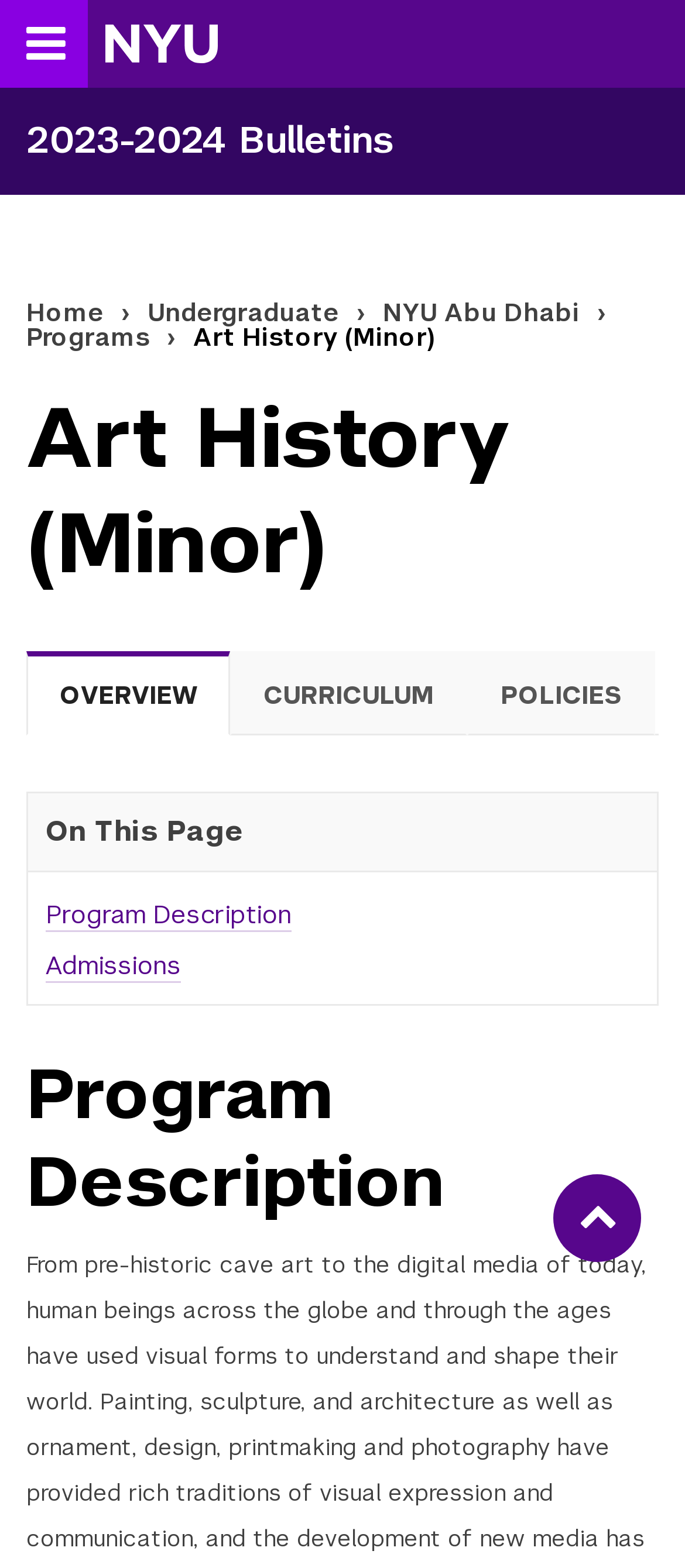What is the last link on the webpage?
Answer the question in a detailed and comprehensive manner.

The last link on the webpage can be found at the bottom of the page, where it is written as 'Back to top' with an arrow icon.